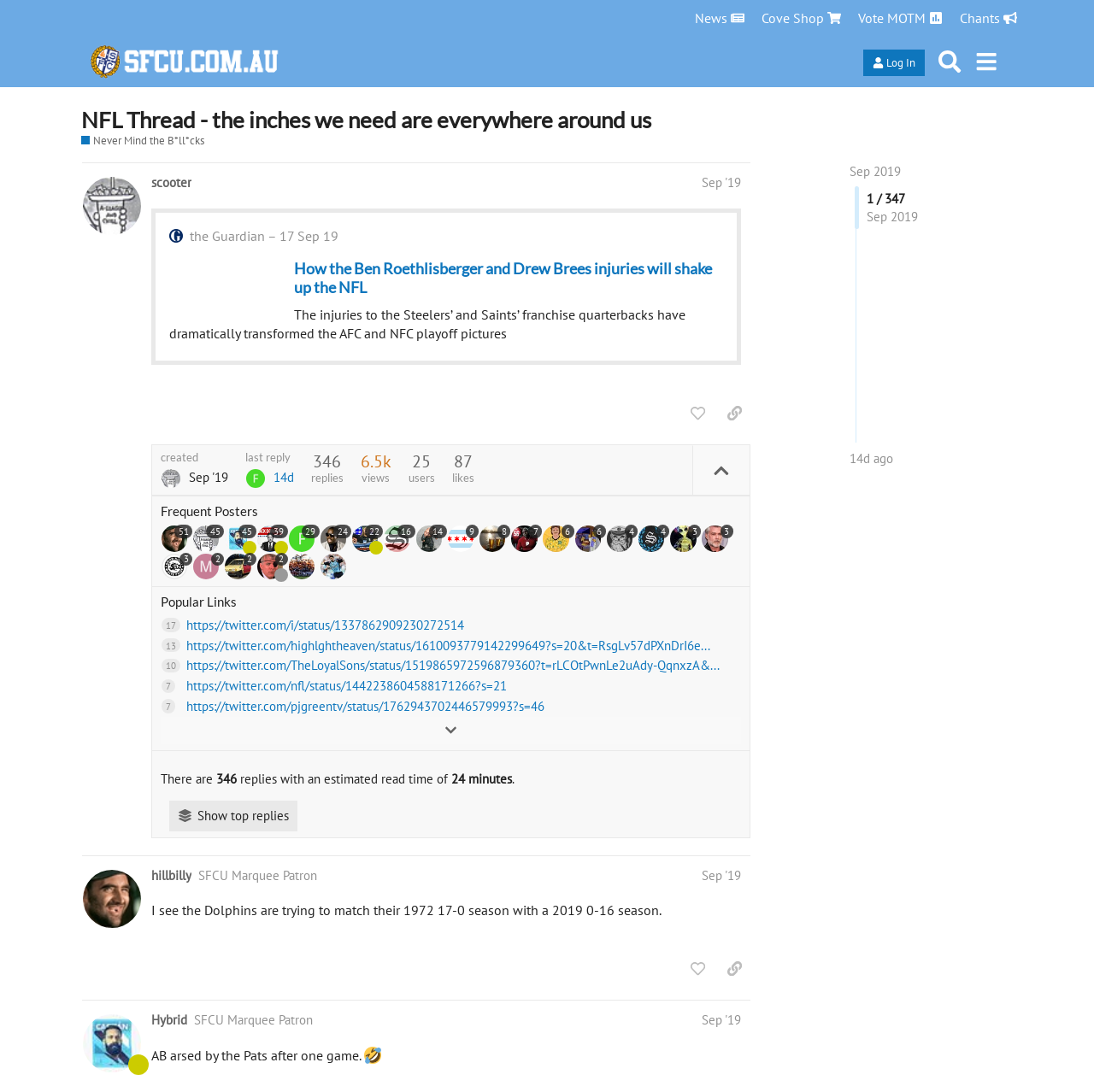Please predict the bounding box coordinates (top-left x, top-left y, bottom-right x, bottom-right y) for the UI element in the screenshot that fits the description: GetLastError

None